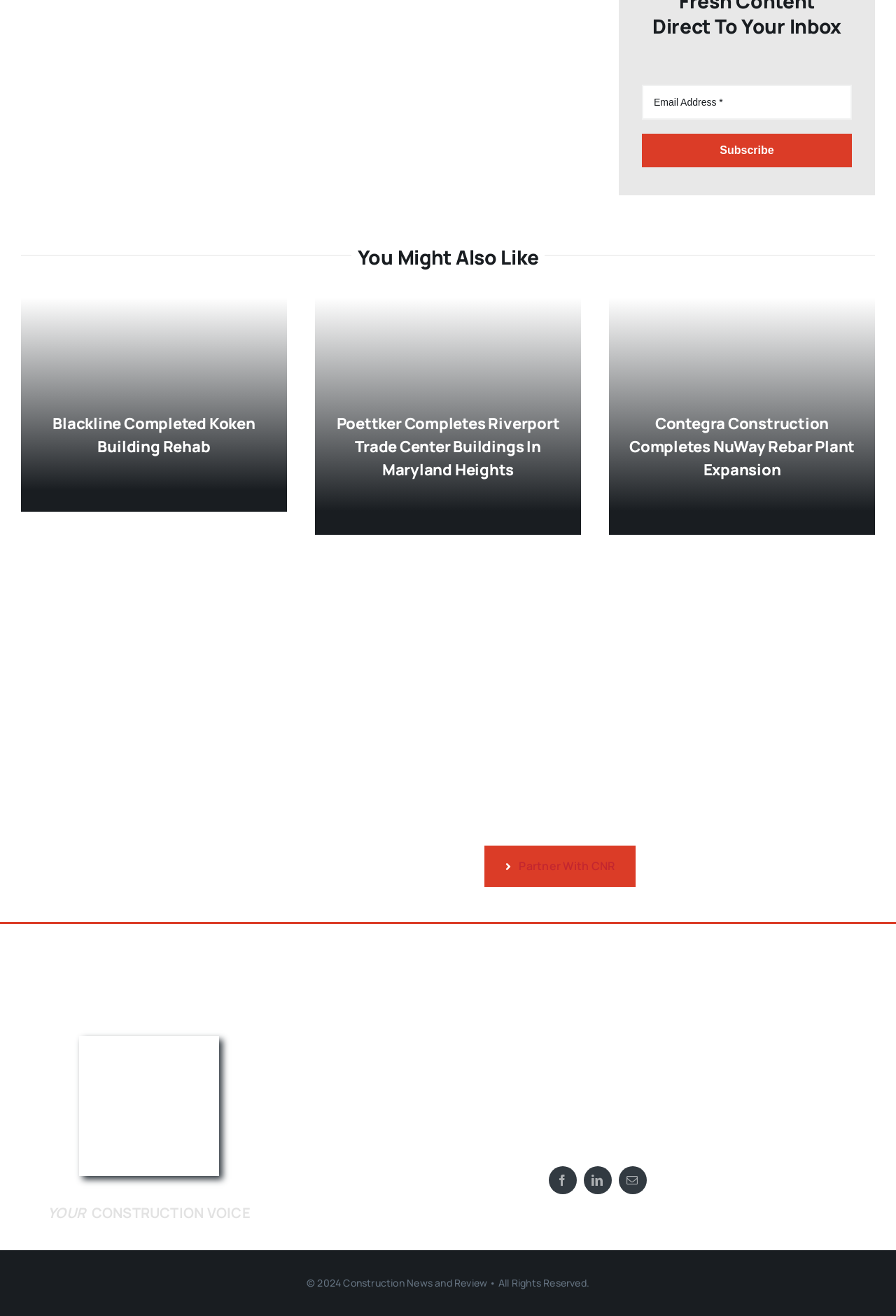Identify the bounding box coordinates of the region that should be clicked to execute the following instruction: "Subscribe to newsletter".

[0.716, 0.101, 0.951, 0.127]